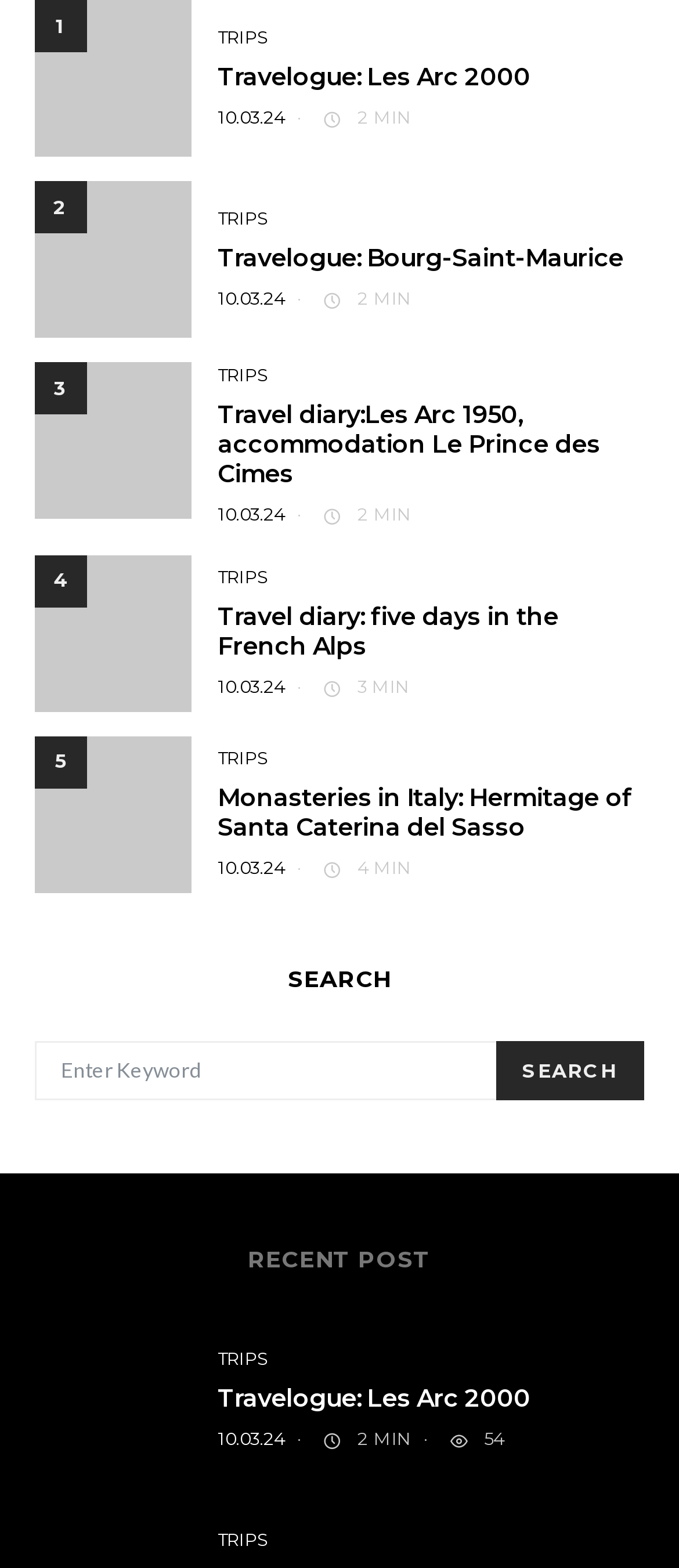Please specify the bounding box coordinates of the area that should be clicked to accomplish the following instruction: "Read the 'Travelogue: Les Arc 2000' article". The coordinates should consist of four float numbers between 0 and 1, i.e., [left, top, right, bottom].

[0.321, 0.04, 0.949, 0.059]